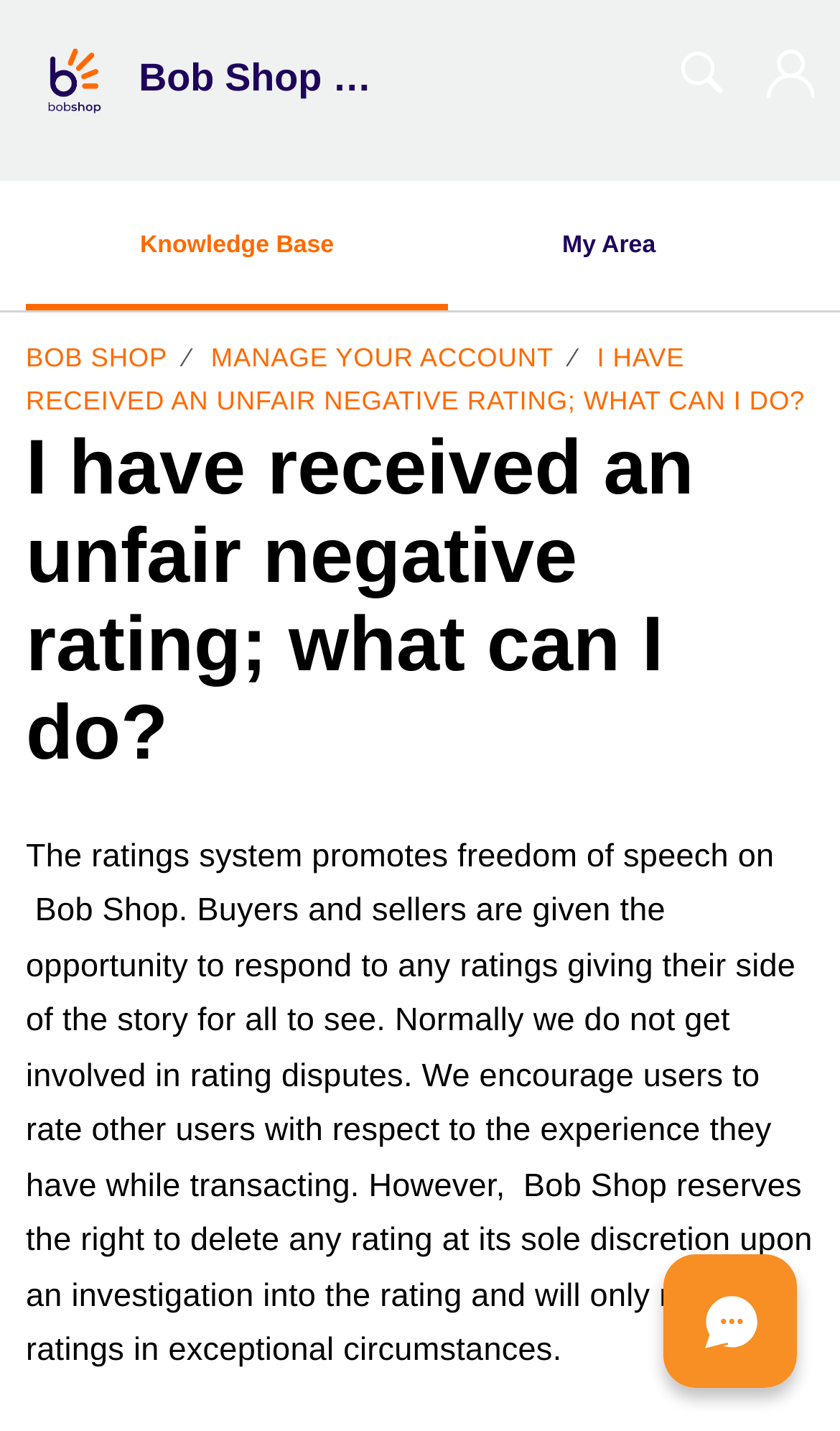What is the purpose of the ratings system?
Using the picture, provide a one-word or short phrase answer.

Promotes freedom of speech